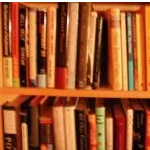Using the image as a reference, answer the following question in as much detail as possible:
Is the bookshelf well-organized?

The caption states that the arrangement of the books 'suggests a well-loved collection', implying that the bookshelf is well-organized and curated, rather than being cluttered or disorganized.